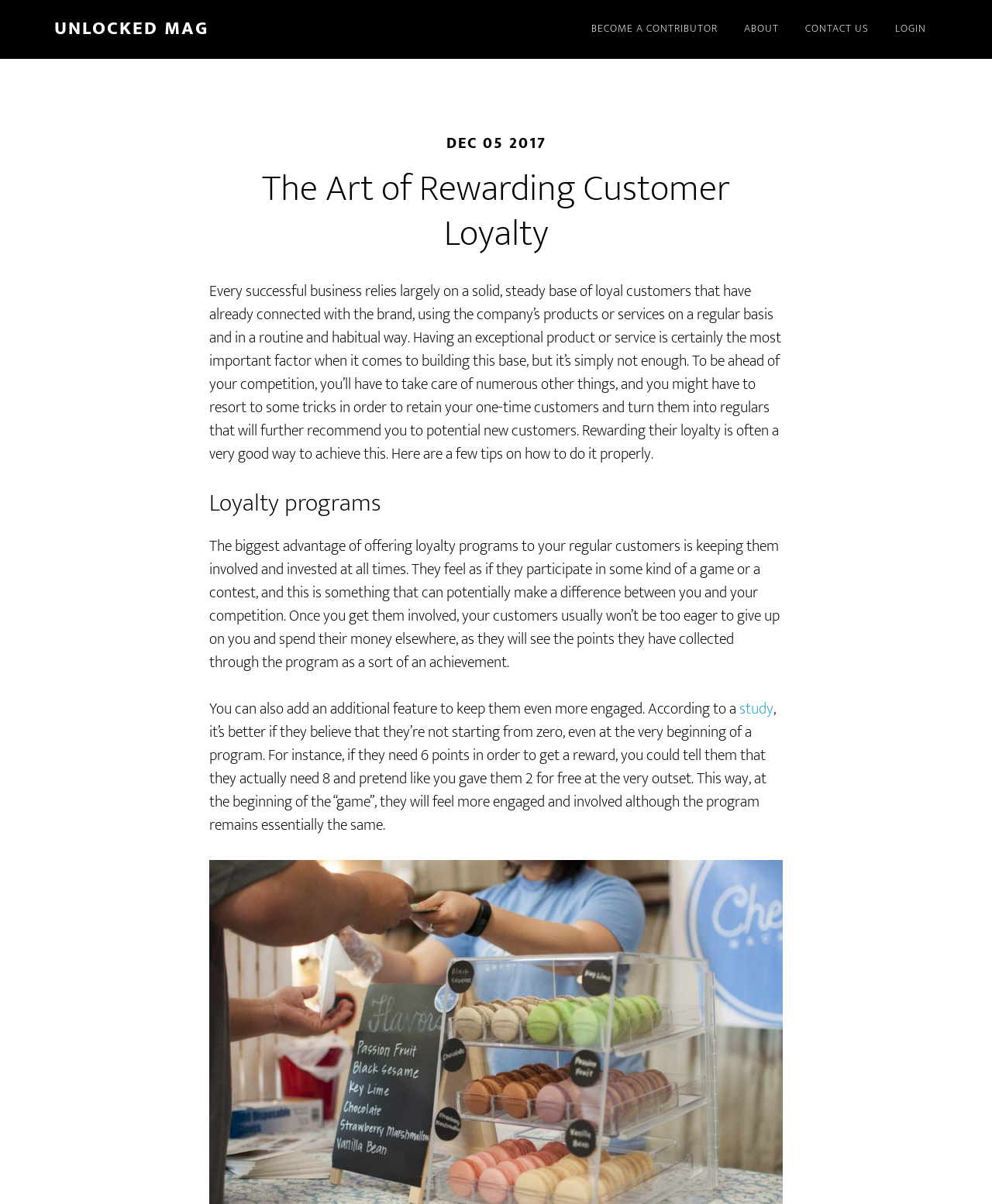Pinpoint the bounding box coordinates of the clickable area needed to execute the instruction: "go to ABOUT page". The coordinates should be specified as four float numbers between 0 and 1, i.e., [left, top, right, bottom].

[0.738, 0.0, 0.797, 0.049]